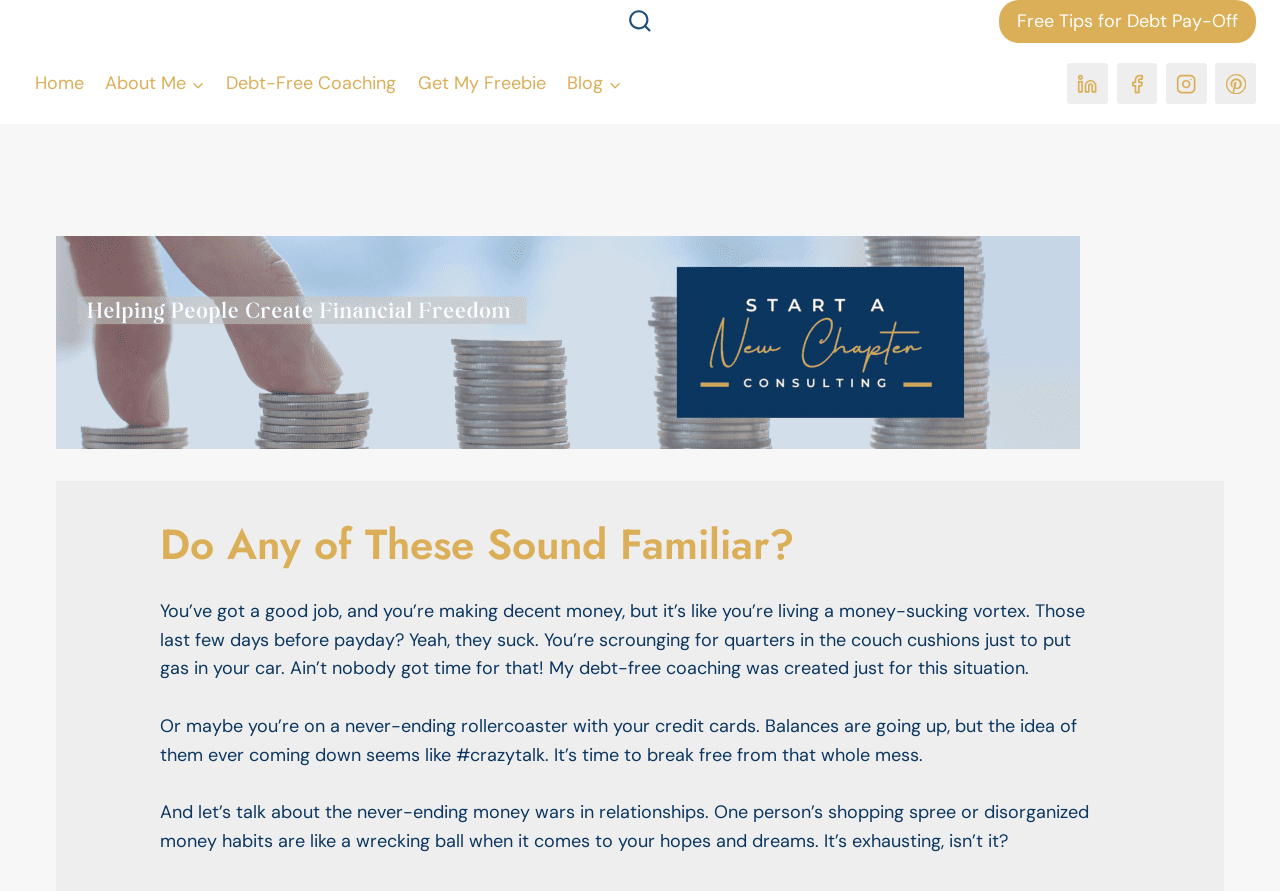Give an in-depth explanation of the webpage layout and content.

The webpage is about debt-free coaching, with a focus on helping individuals manage their finances and get out of debt. At the top of the page, there is a button to view a search form, followed by a link to "Free Tips for Debt Pay-Off". 

On the left side of the page, there is a primary navigation menu with links to "Home", "About Me", "Debt-Free Coaching", "Get My Freebie", "Blog", and child menus for "About Me" and "Blog". 

On the top right side of the page, there are social media links to "Linkedin", "Facebook", "Instagram", and "Pinterest", each accompanied by an image of the respective platform's logo.

Below the navigation menu, there is a large image with a caption "Helping people create financial freedom". 

The main content of the page is divided into sections, each addressing a common financial struggle. The first section is headed "Do Any of These Sound Familiar?" and describes the feeling of living paycheck to paycheck. The text explains how the debt-free coaching service can help individuals in this situation. 

The next two sections describe the struggles of dealing with credit card debt and financial conflicts in relationships, respectively. Each section provides a relatable scenario and implies that the debt-free coaching service can provide a solution.